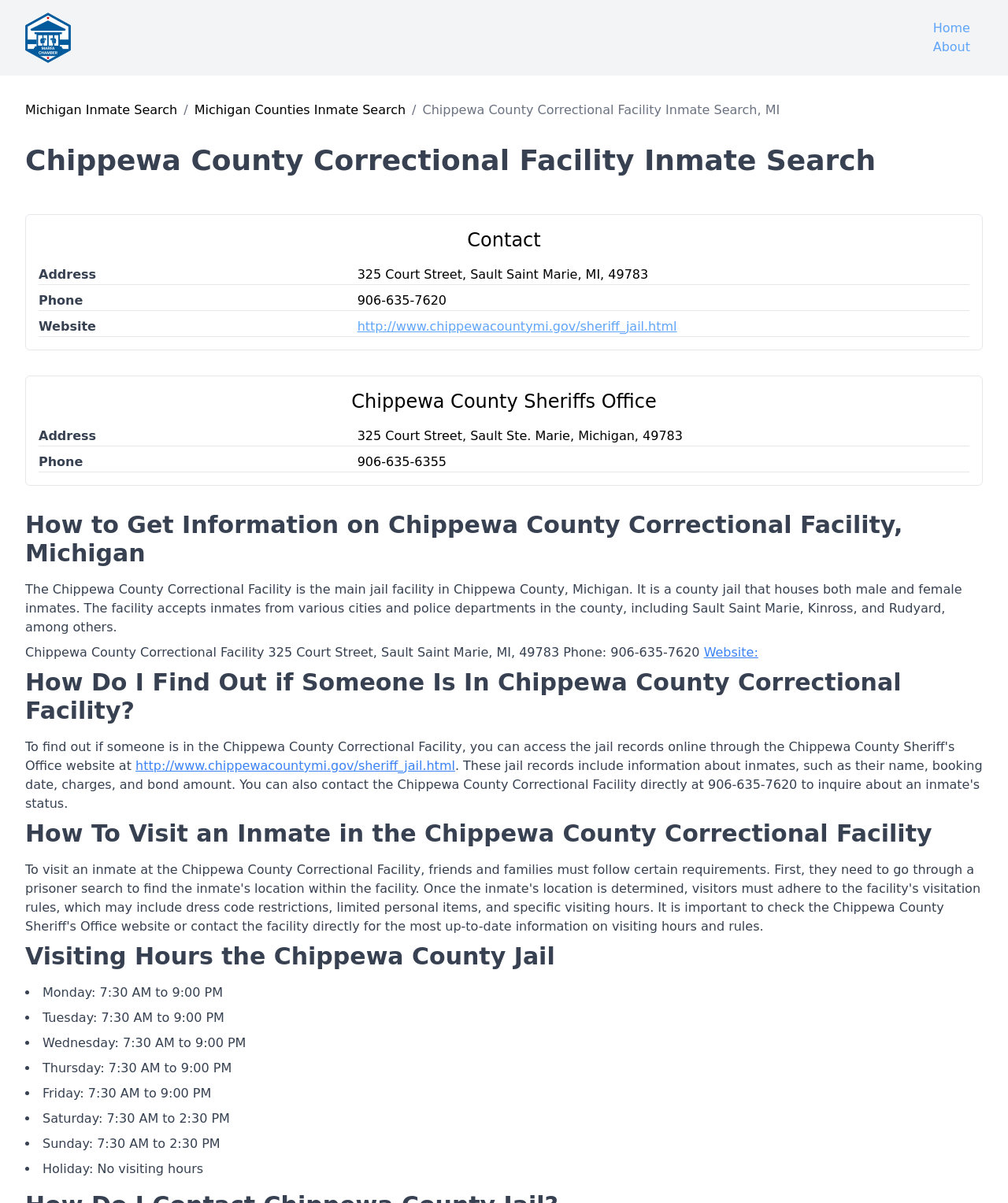Please identify the bounding box coordinates of the element I need to click to follow this instruction: "Go to the 'Chippewa County Sheriffs Office' website".

[0.354, 0.264, 0.962, 0.279]